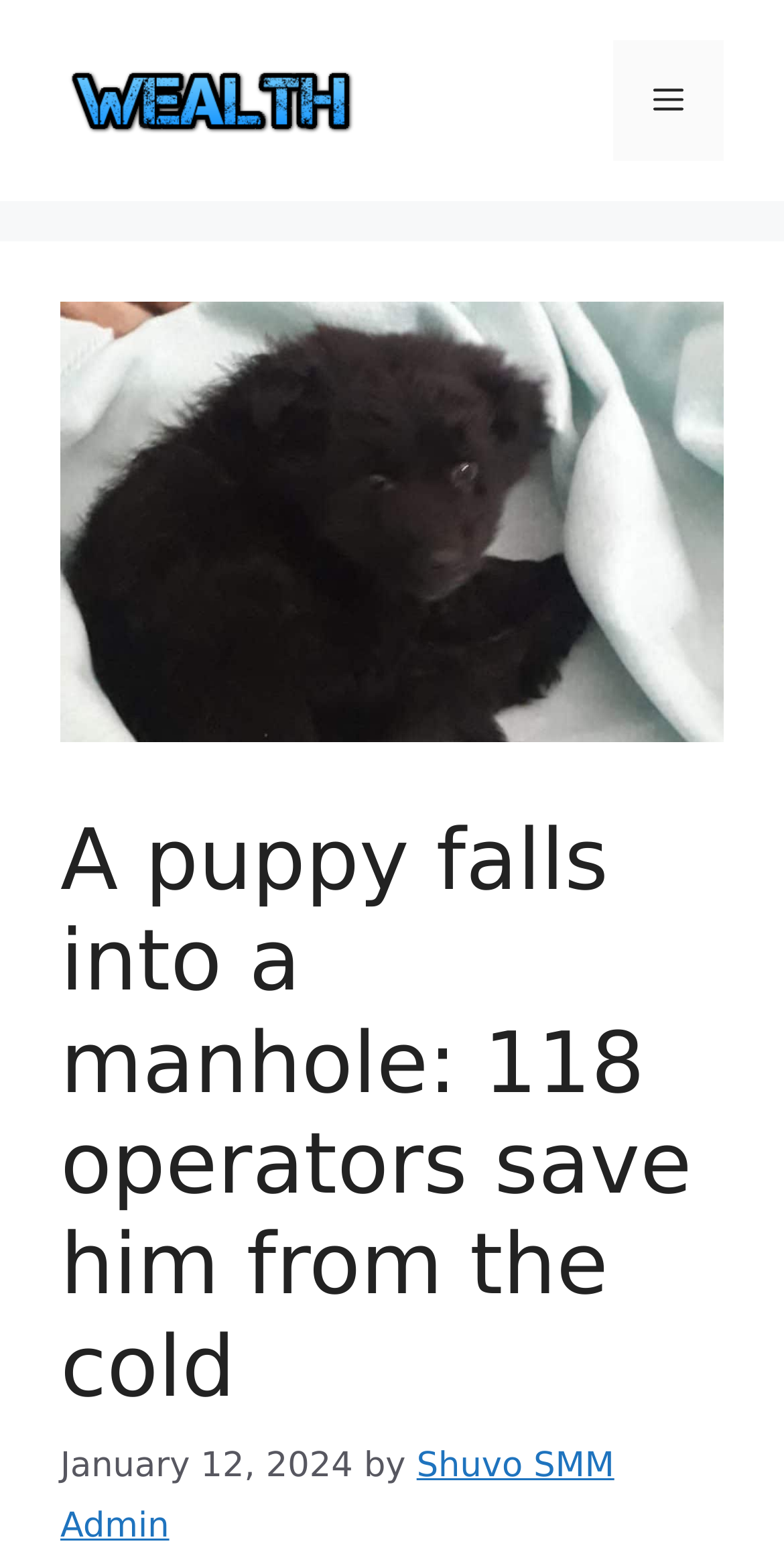Please give a concise answer to this question using a single word or phrase: 
What is the date of the article?

January 12, 2024